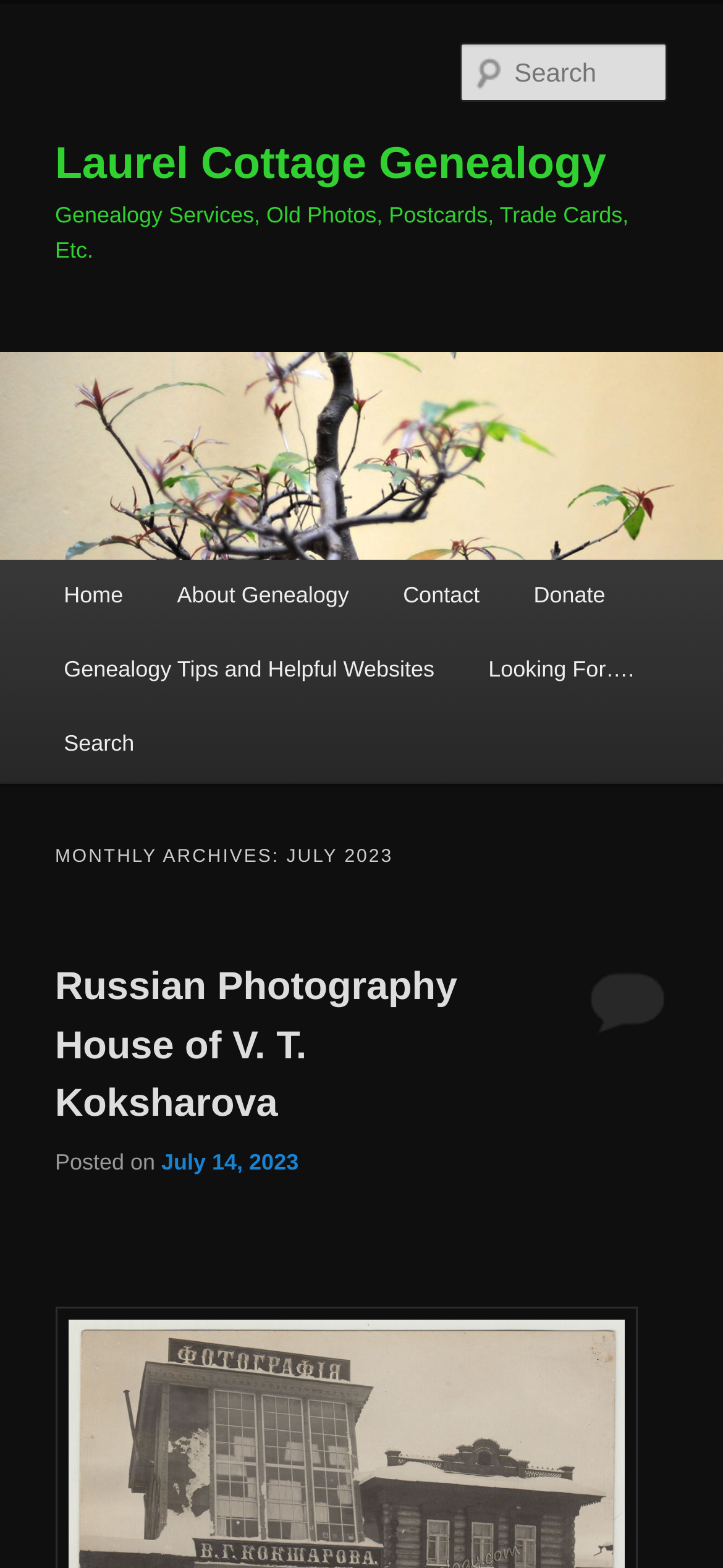Is there a search box on the webpage?
Using the image as a reference, answer the question in detail.

A search box can be found on the webpage, which is indicated by the textbox element with the text 'Search Search'. This element is located near the top of the webpage and allows users to search for content.